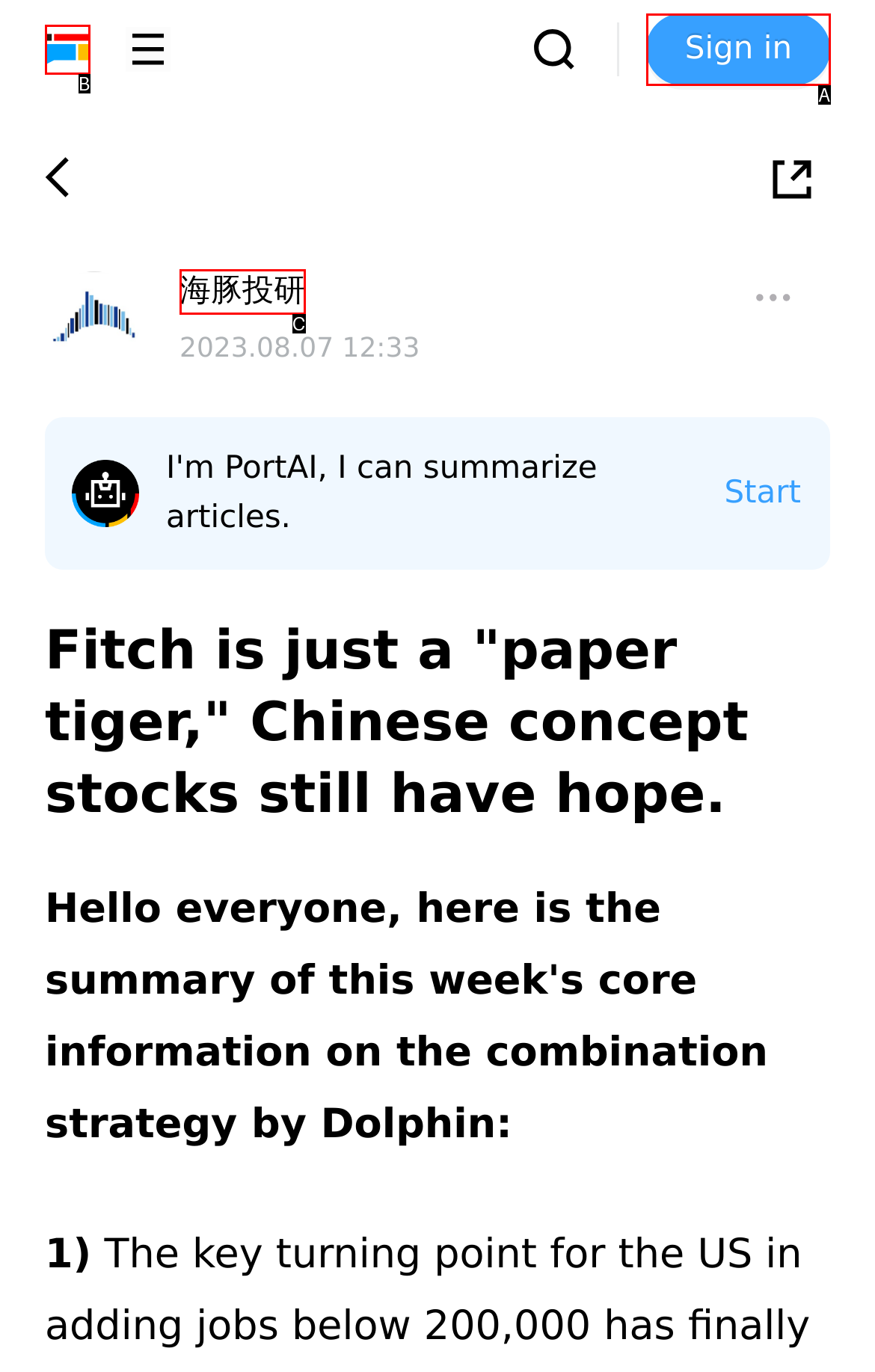Identify the HTML element that corresponds to the description: Sign in Provide the letter of the correct option directly.

A